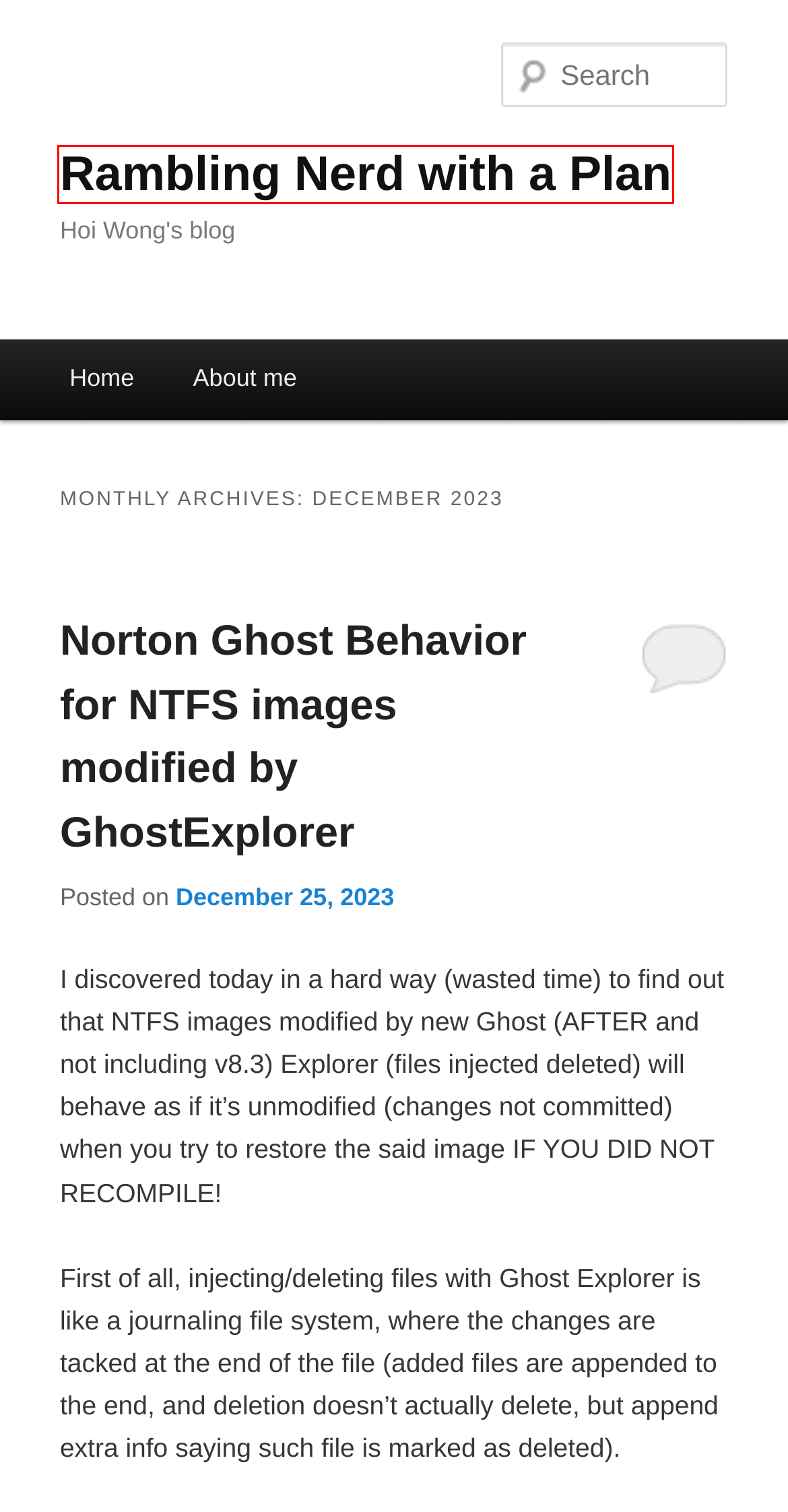You have a screenshot of a webpage with an element surrounded by a red bounding box. Choose the webpage description that best describes the new page after clicking the element inside the red bounding box. Here are the candidates:
A. IT / Computers | Rambling Nerd with a Plan
B. 25 | December | 2023 | Rambling Nerd with a Plan
C. Humgar LLC | Rambling Nerd with a Plan
D. Getting Remote Desktop Server to work on Cinnamon Desktop | Rambling Nerd with a Plan
E. Norton Ghost Behavior for NTFS images modified by GhostExplorer | Rambling Nerd with a Plan
F. Favorite Quotes | Rambling Nerd with a Plan
G. Rambling Nerd with a Plan | Hoi Wong's blog
H. February | 2021 | Rambling Nerd with a Plan

G